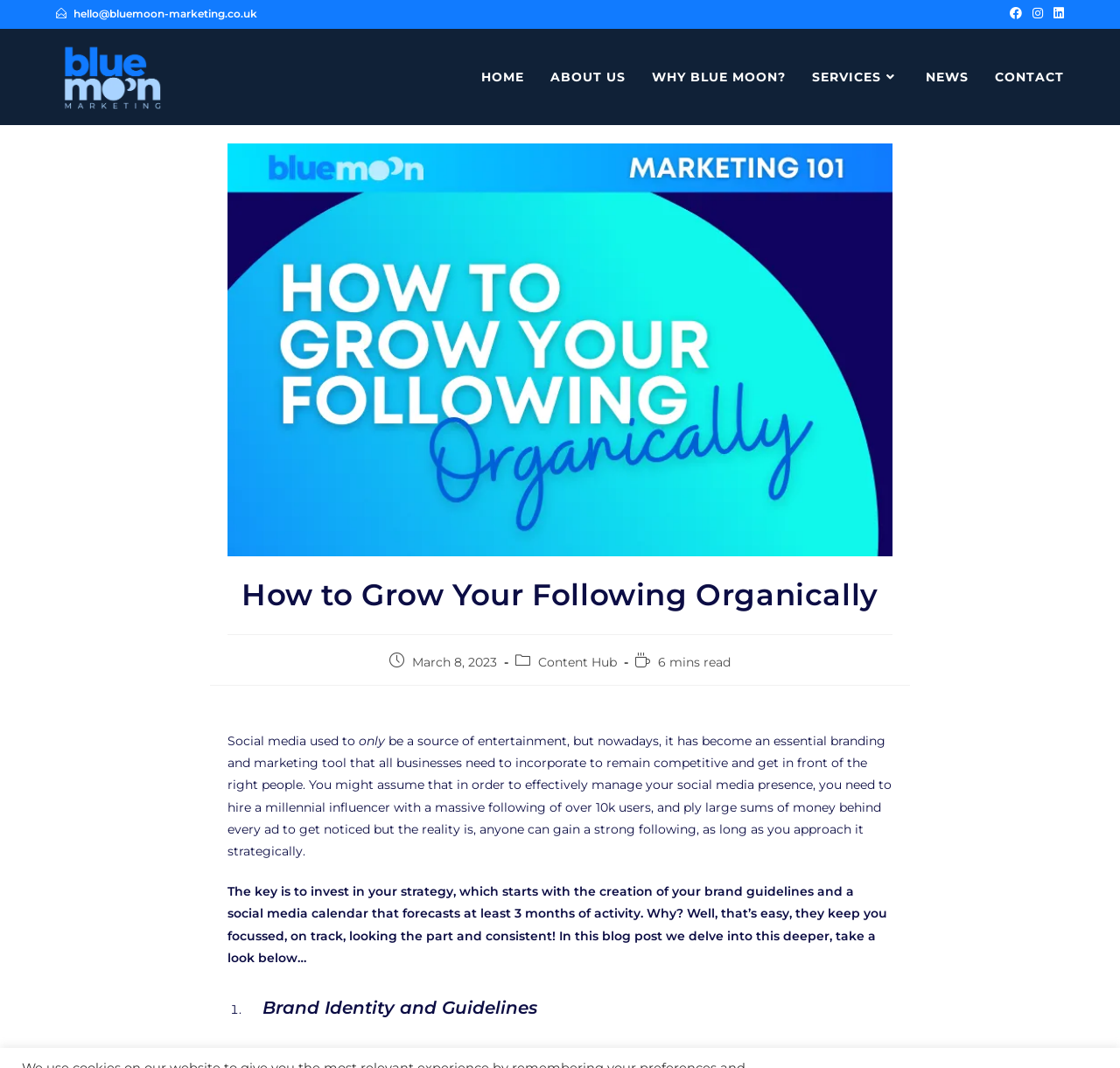Using the image as a reference, answer the following question in as much detail as possible:
What is the date of the blog post?

The date of the blog post can be found below the heading 'How to Grow Your Following Organically'. It is written in the format 'Month Day, Year'.